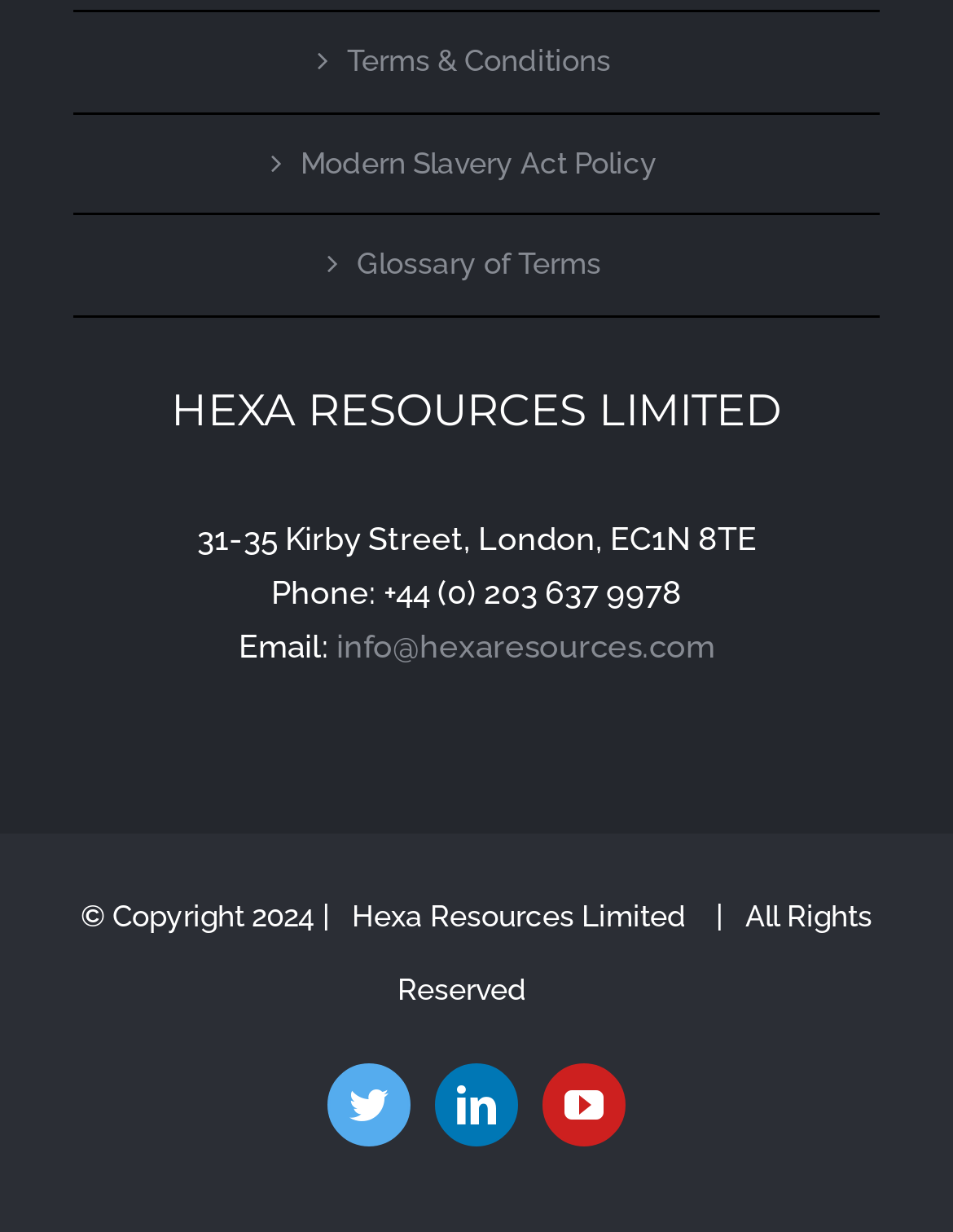What is the phone number?
Give a one-word or short-phrase answer derived from the screenshot.

+44 (0) 203 637 9978